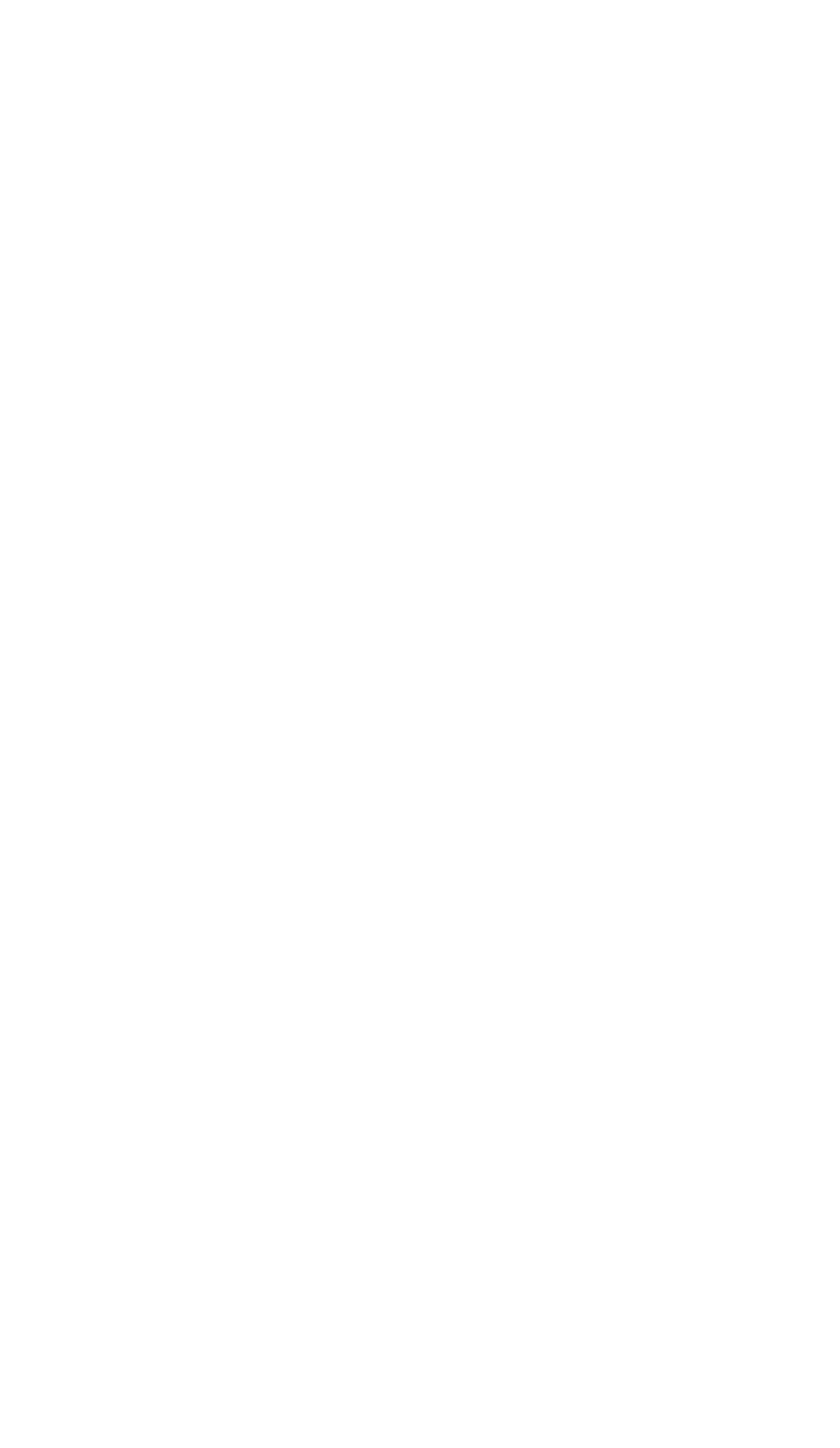Could you determine the bounding box coordinates of the clickable element to complete the instruction: "Check out The Farming Insider"? Provide the coordinates as four float numbers between 0 and 1, i.e., [left, top, right, bottom].

[0.433, 0.748, 0.874, 0.784]